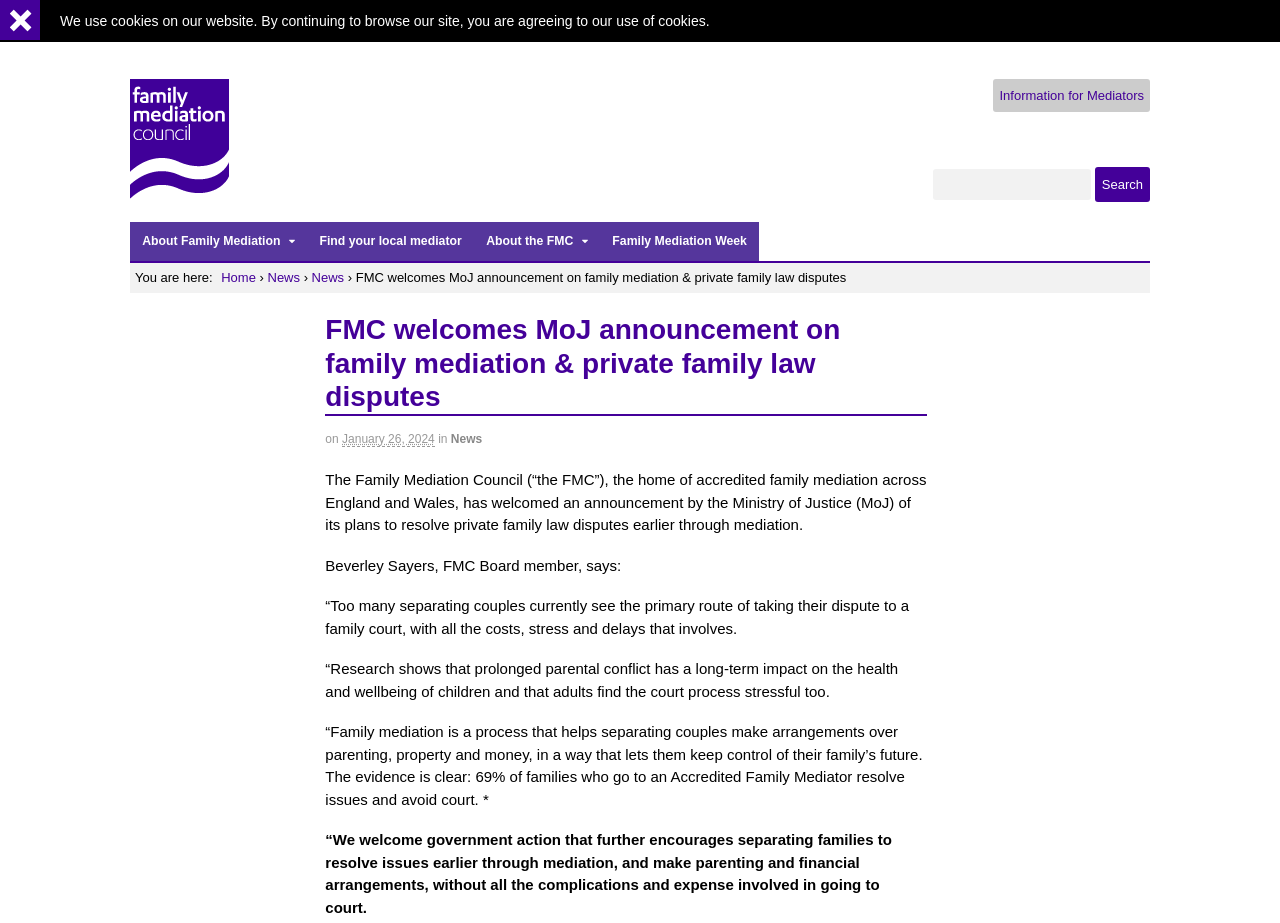Illustrate the webpage's structure and main components comprehensively.

The webpage is about the Family Mediation Council (FMC) and its response to an announcement by the Ministry of Justice (MoJ) regarding family mediation and private family law disputes. 

At the top of the page, there is a notification about the use of cookies on the website. Below this, there is a navigation menu with links to "Information for Mediators", "Family Mediation Council", and a search bar. The search bar has a text box and a "Search" button. 

On the left side of the page, there is a vertical menu with links to "About Family Mediation", "Find your local mediator", "About the FMC", and "Family Mediation Week". 

The main content of the page is an article about the FMC's response to the MoJ's announcement. The article has a heading "FMC welcomes MoJ announcement on family mediation & private family law disputes" and is dated January 26, 2024. The article quotes Beverley Sayers, an FMC Board member, discussing the benefits of family mediation in resolving private family law disputes. The article also presents statistics on the effectiveness of family mediation in avoiding court proceedings. 

There are no images on the page except for the FMC logo, which is located next to the "Family Mediation Council" link in the navigation menu.